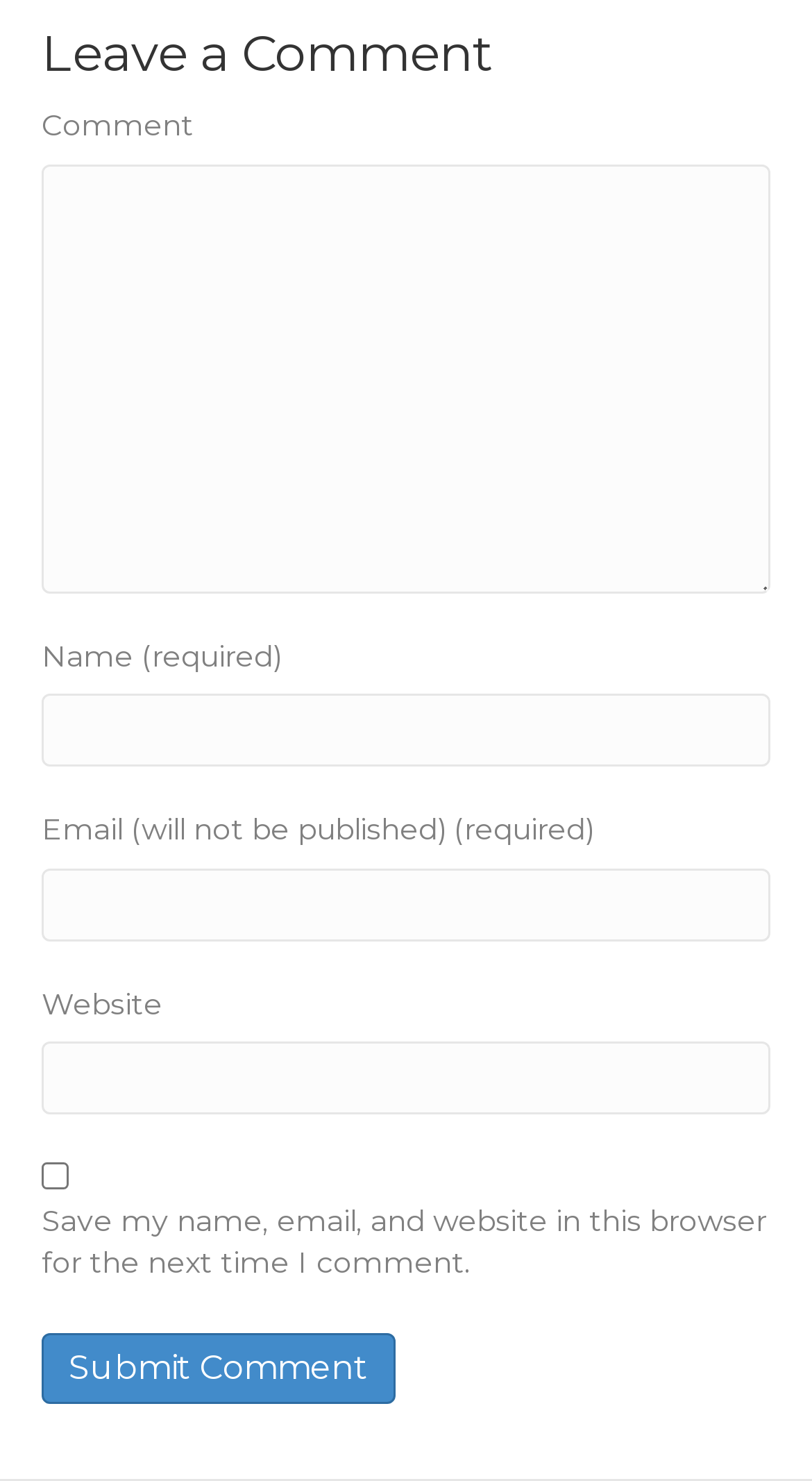Identify and provide the bounding box coordinates of the UI element described: "parent_node: Comment name="comment"". The coordinates should be formatted as [left, top, right, bottom], with each number being a float between 0 and 1.

[0.051, 0.11, 0.949, 0.4]